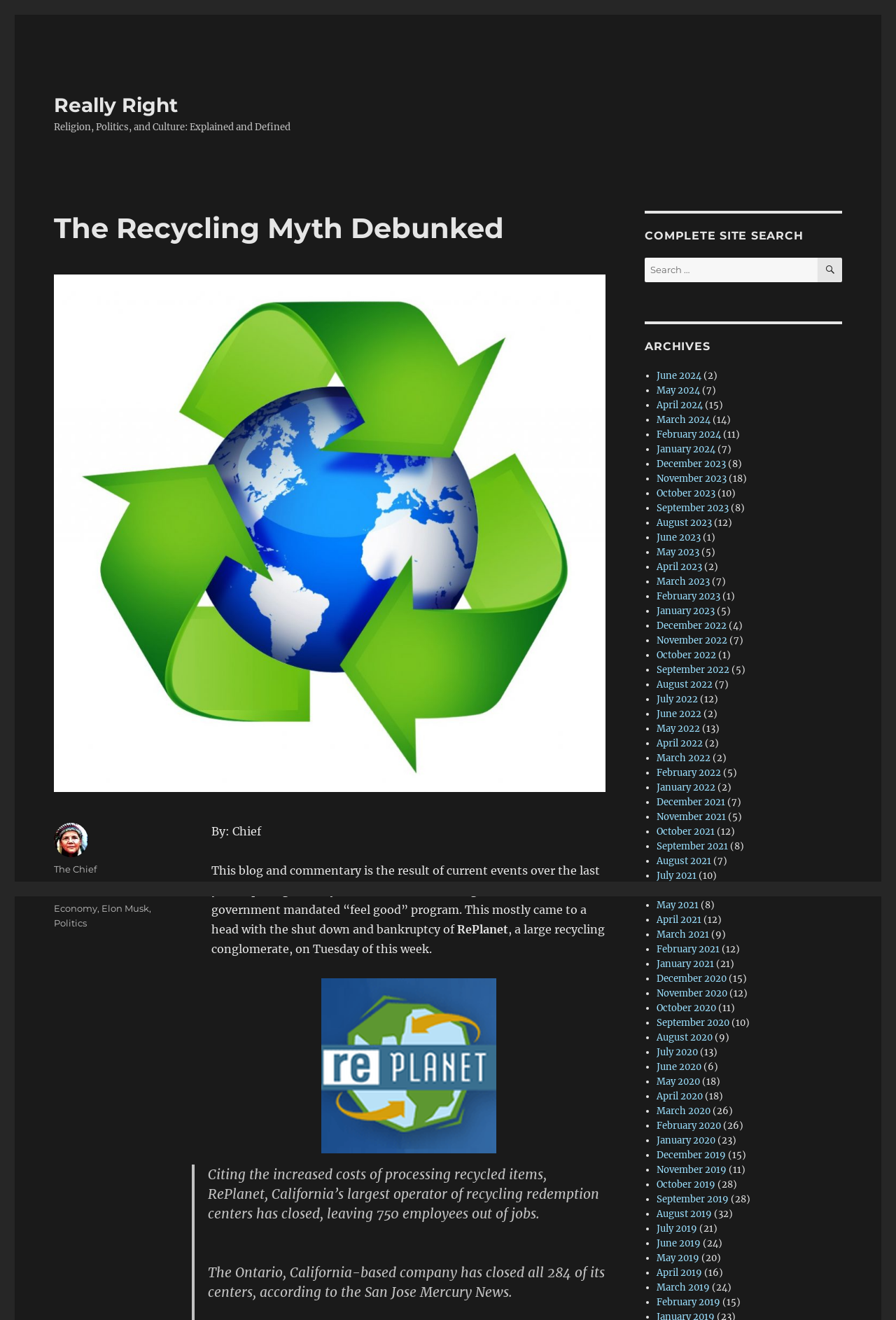Provide the bounding box coordinates, formatted as (top-left x, top-left y, bottom-right x, bottom-right y), with all values being floating point numbers between 0 and 1. Identify the bounding box of the UI element that matches the description: Jerry Lee Lewis

None